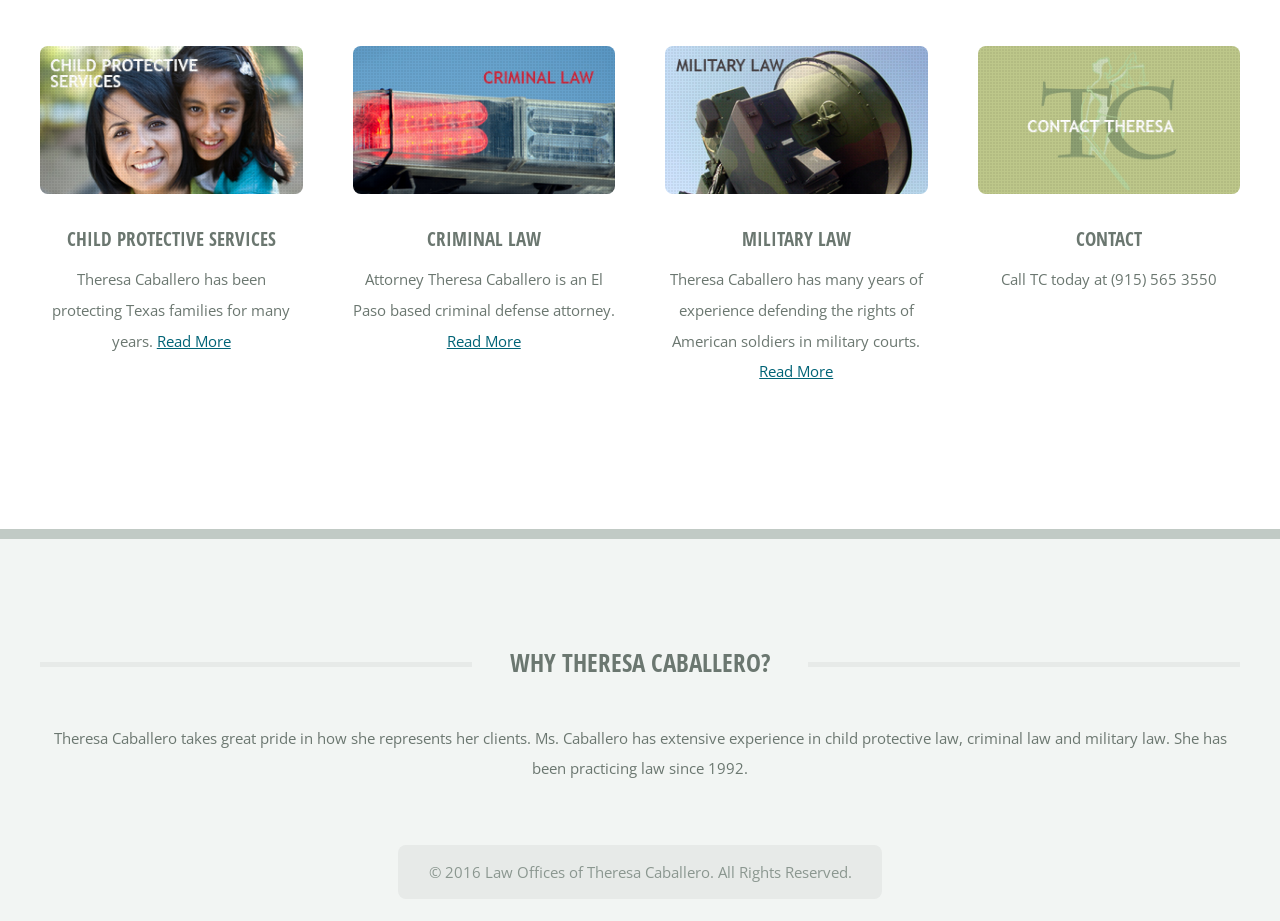What is the name of the law office?
From the screenshot, provide a brief answer in one word or phrase.

Law Offices of Theresa Caballero